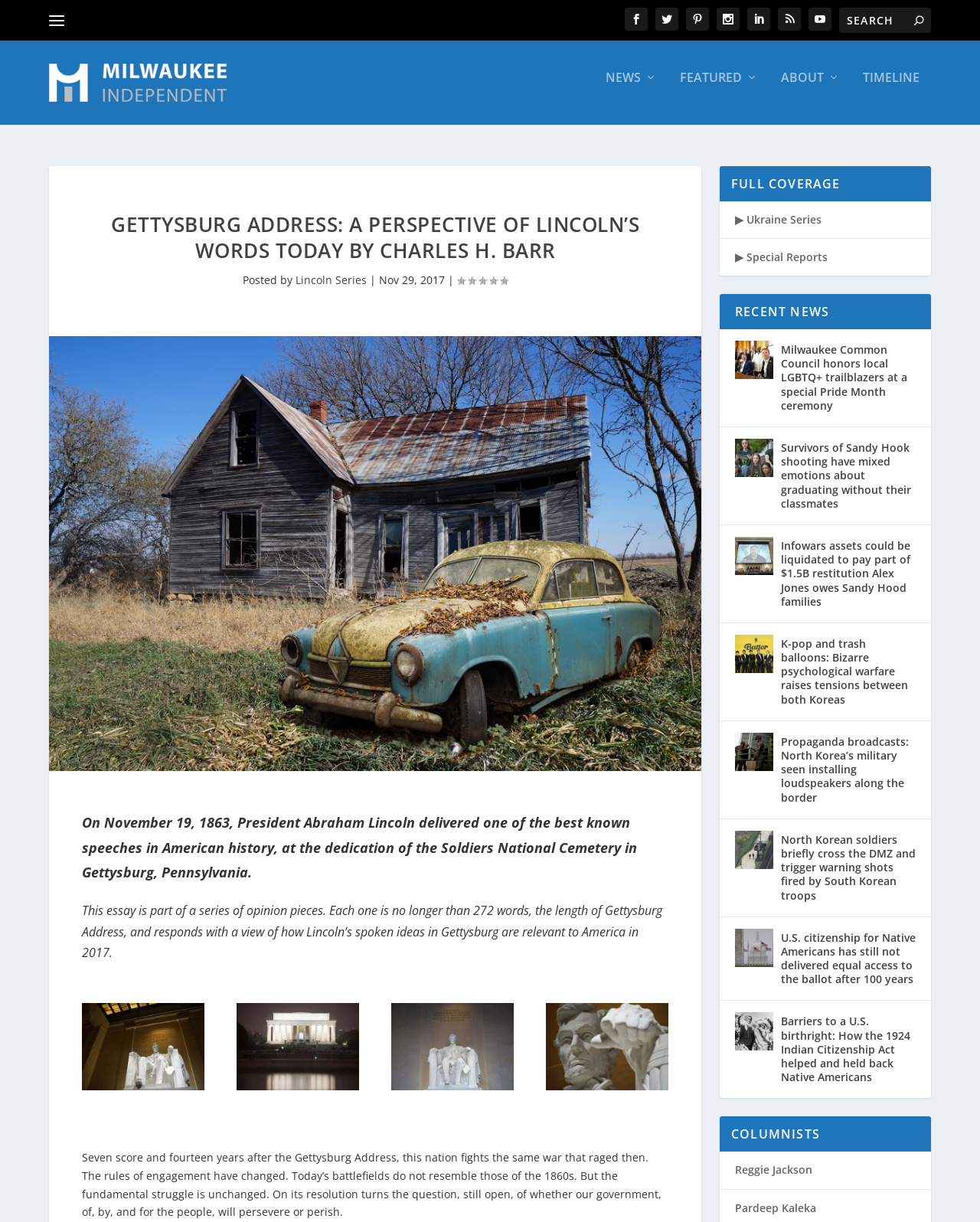Calculate the bounding box coordinates for the UI element based on the following description: "parent_node: NEWS". Ensure the coordinates are four float numbers between 0 and 1, i.e., [left, top, right, bottom].

[0.05, 0.052, 0.28, 0.092]